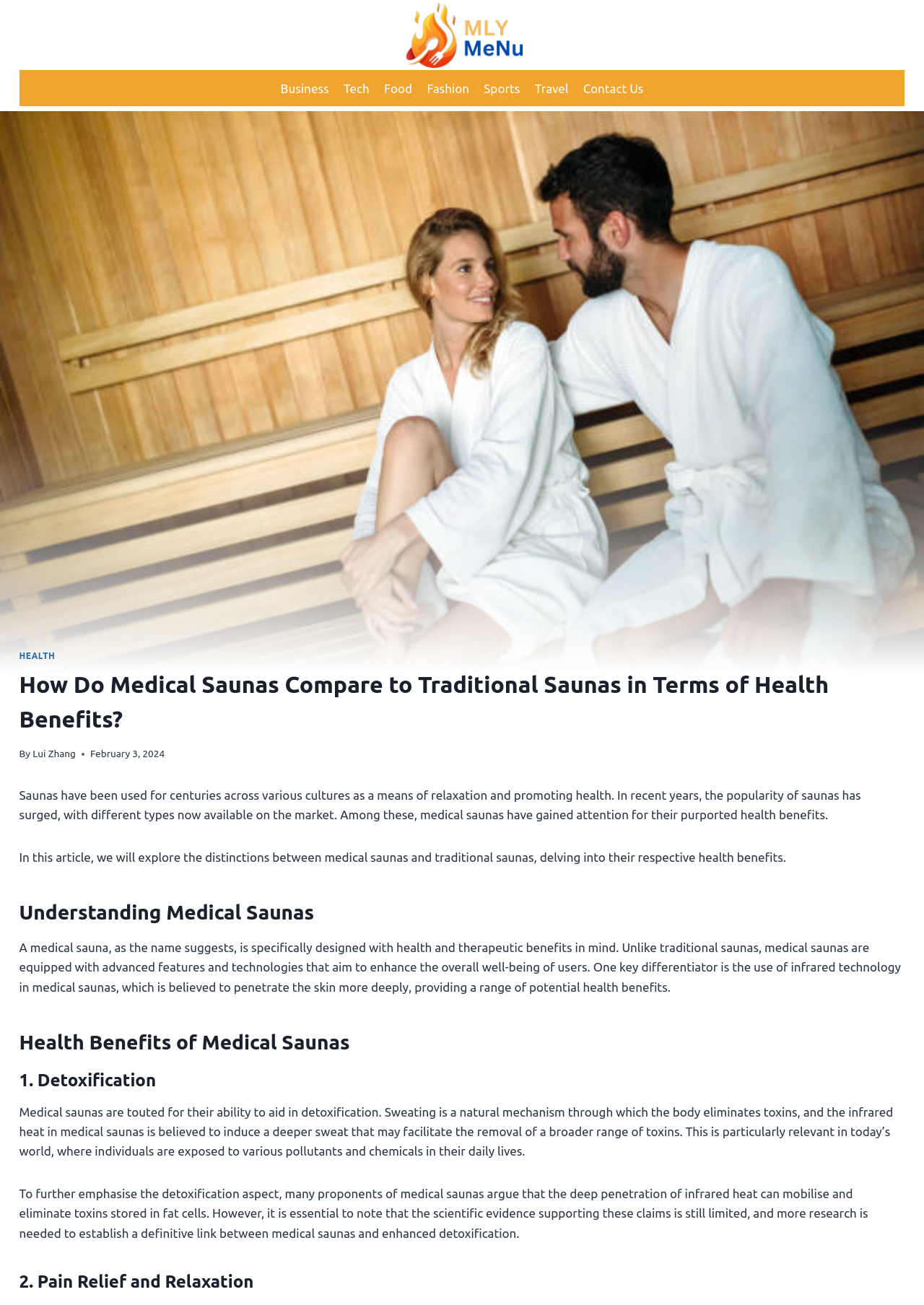Use a single word or phrase to answer the question:
What is the purpose of medical saunas?

Health and therapeutic benefits